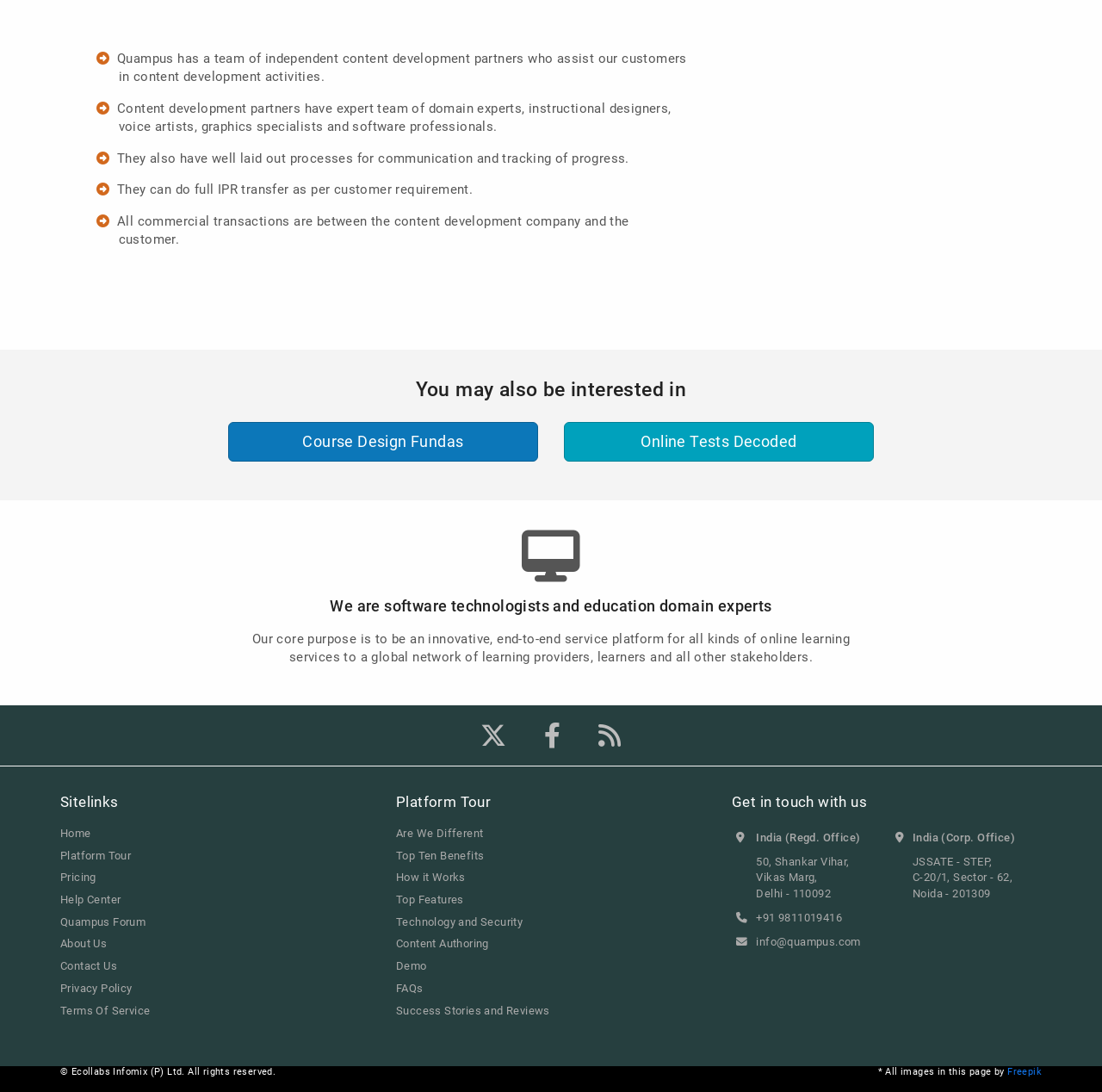Identify the bounding box for the UI element specified in this description: "Top Features". The coordinates must be four float numbers between 0 and 1, formatted as [left, top, right, bottom].

[0.359, 0.818, 0.421, 0.83]